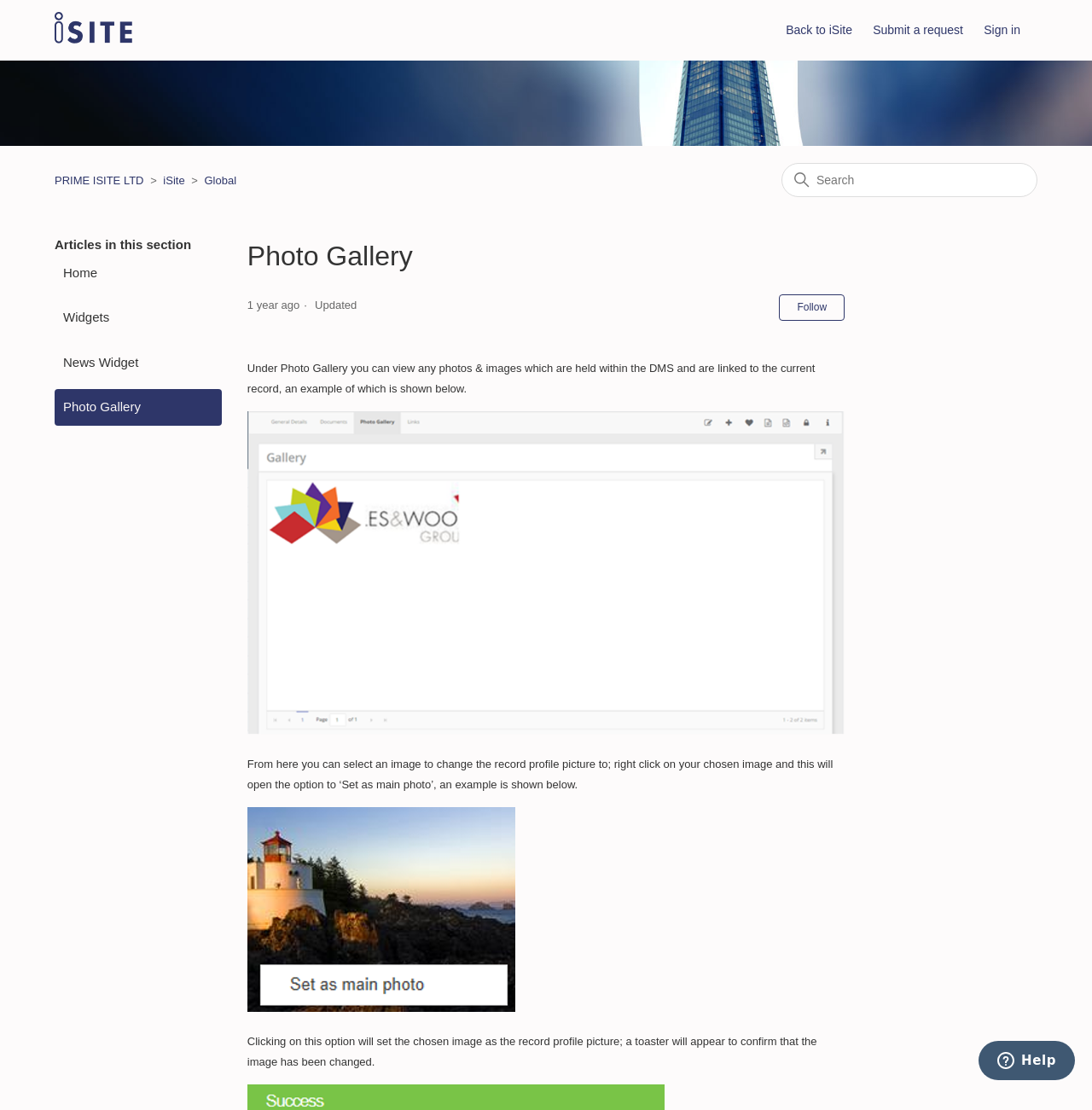What is the current date and time?
Look at the screenshot and respond with a single word or phrase.

2023-01-04 11:25